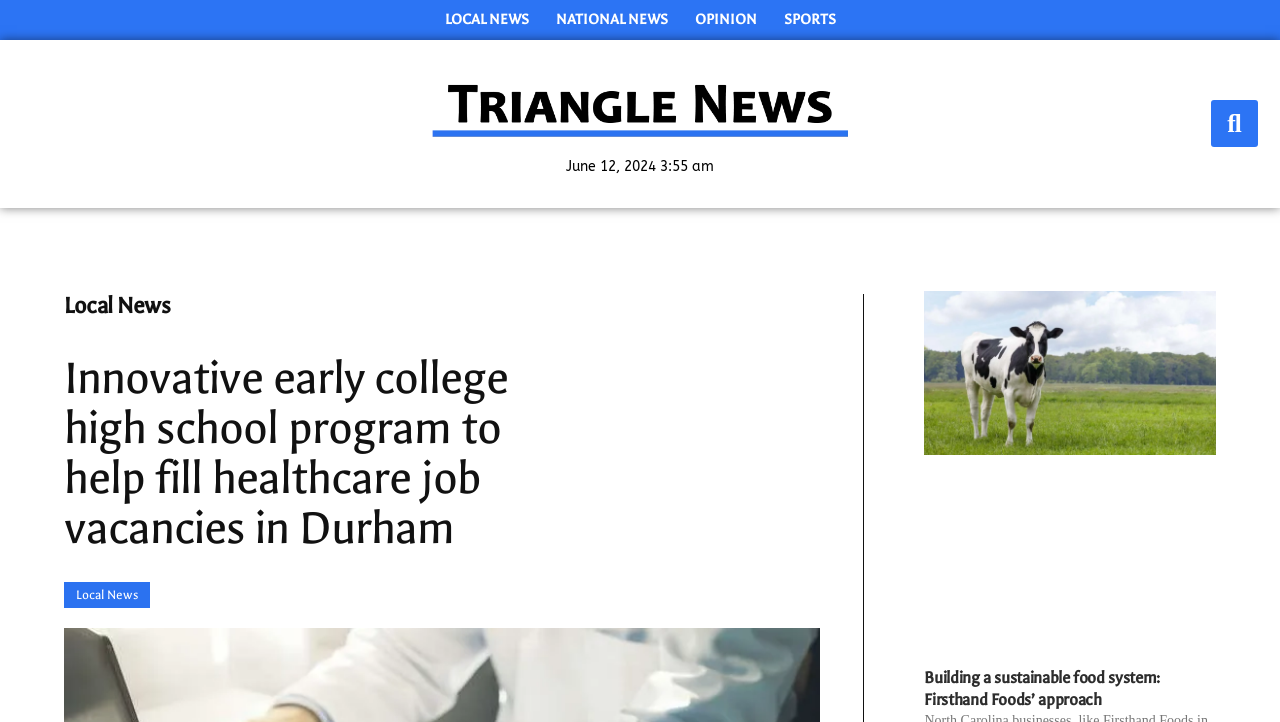Give a comprehensive overview of the webpage, including key elements.

This webpage appears to be a news article page, with a focus on local news. At the top, there are four navigation links: "LOCAL NEWS", "NATIONAL NEWS", "OPINION", and "SPORTS", which are positioned horizontally across the page. Below these links, there is a large banner with a title, "Innovative early college high school program to help fill healthcare job vacancies in Durham - Triangle News". 

On the top-right side, there is a search bar with a "Search" button. Below the banner, there is a date and time stamp, "June 12, 2024 3:55 am". 

The main content of the page is divided into two sections. On the left side, there is a section titled "Local News" with a link to "Local News" at the bottom. On the right side, there is a news article with a heading, "Innovative early college high school program to help fill healthcare job vacancies in Durham". 

Below the main article, there is a related news section with a heading, "Building a sustainable food system: Firsthand Foods’ approach". This section contains a link to the article and a brief summary of the article, which discusses North Carolina businesses prioritizing Environmental, Social, and Governance practices to create a sustainable and fair food system.